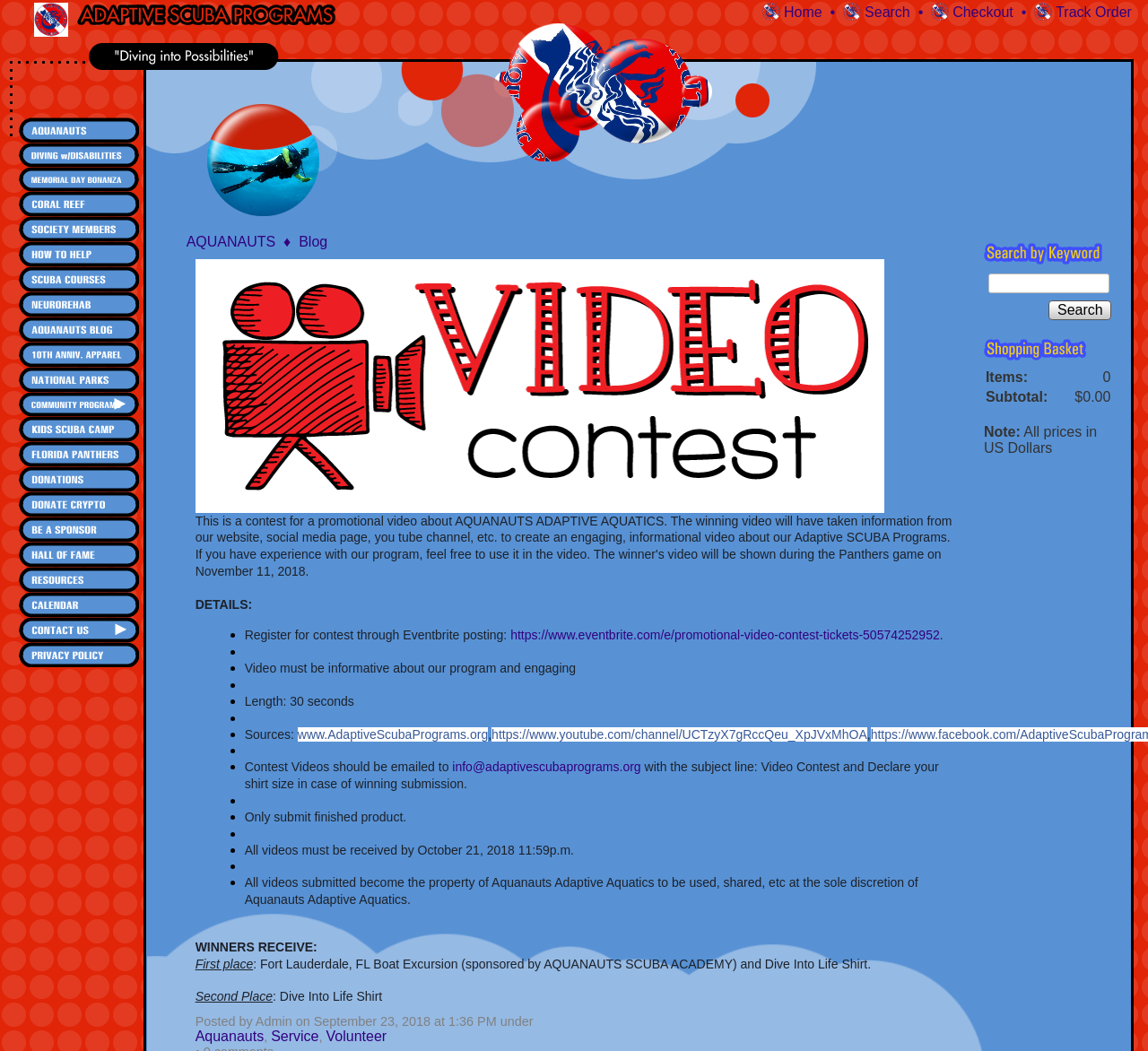Could you provide the bounding box coordinates for the portion of the screen to click to complete this instruction: "Read about AQUANAUTS"?

[0.016, 0.111, 0.121, 0.135]